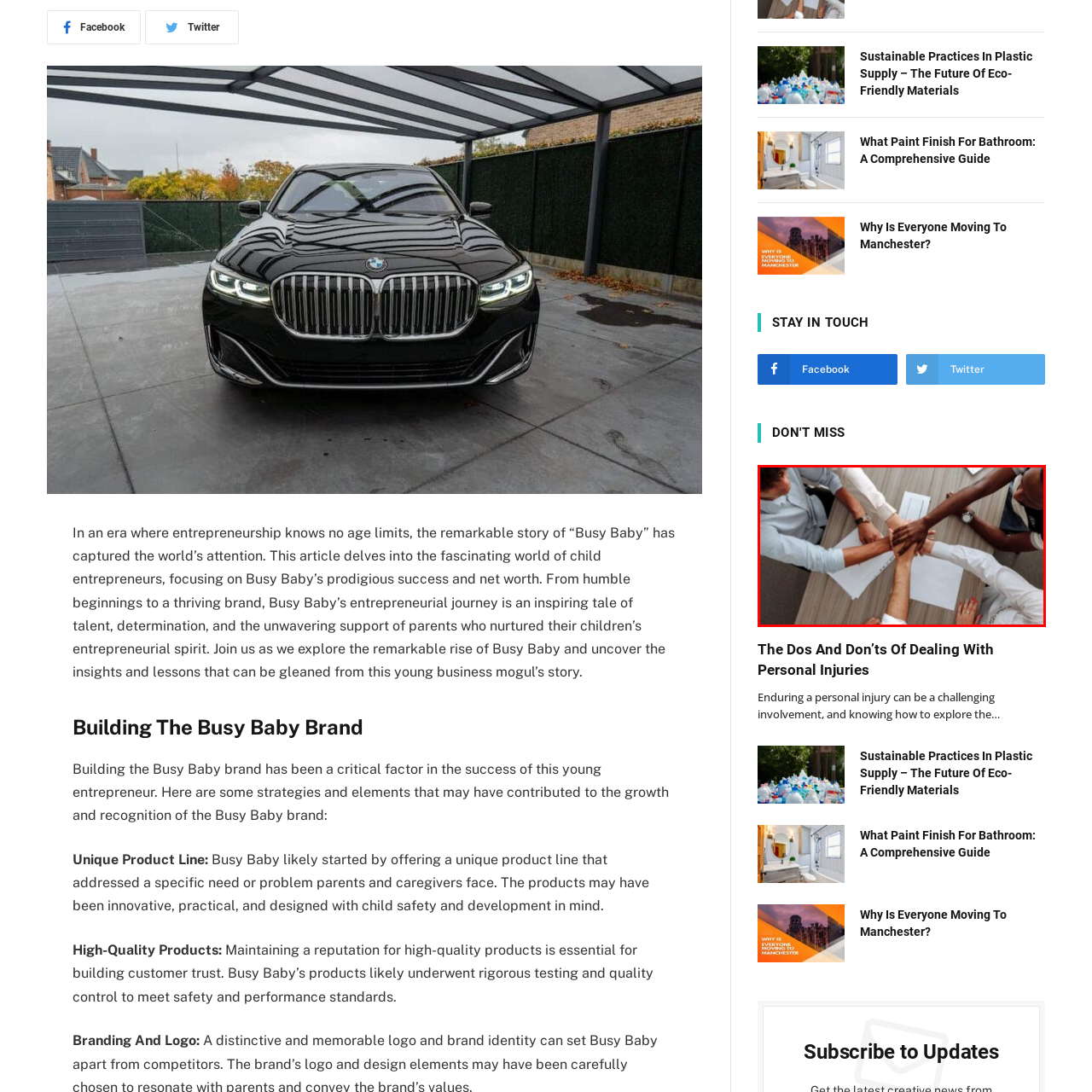What do the hands represent?
Check the image enclosed by the red bounding box and give your answer in one word or a short phrase.

Unique perspectives